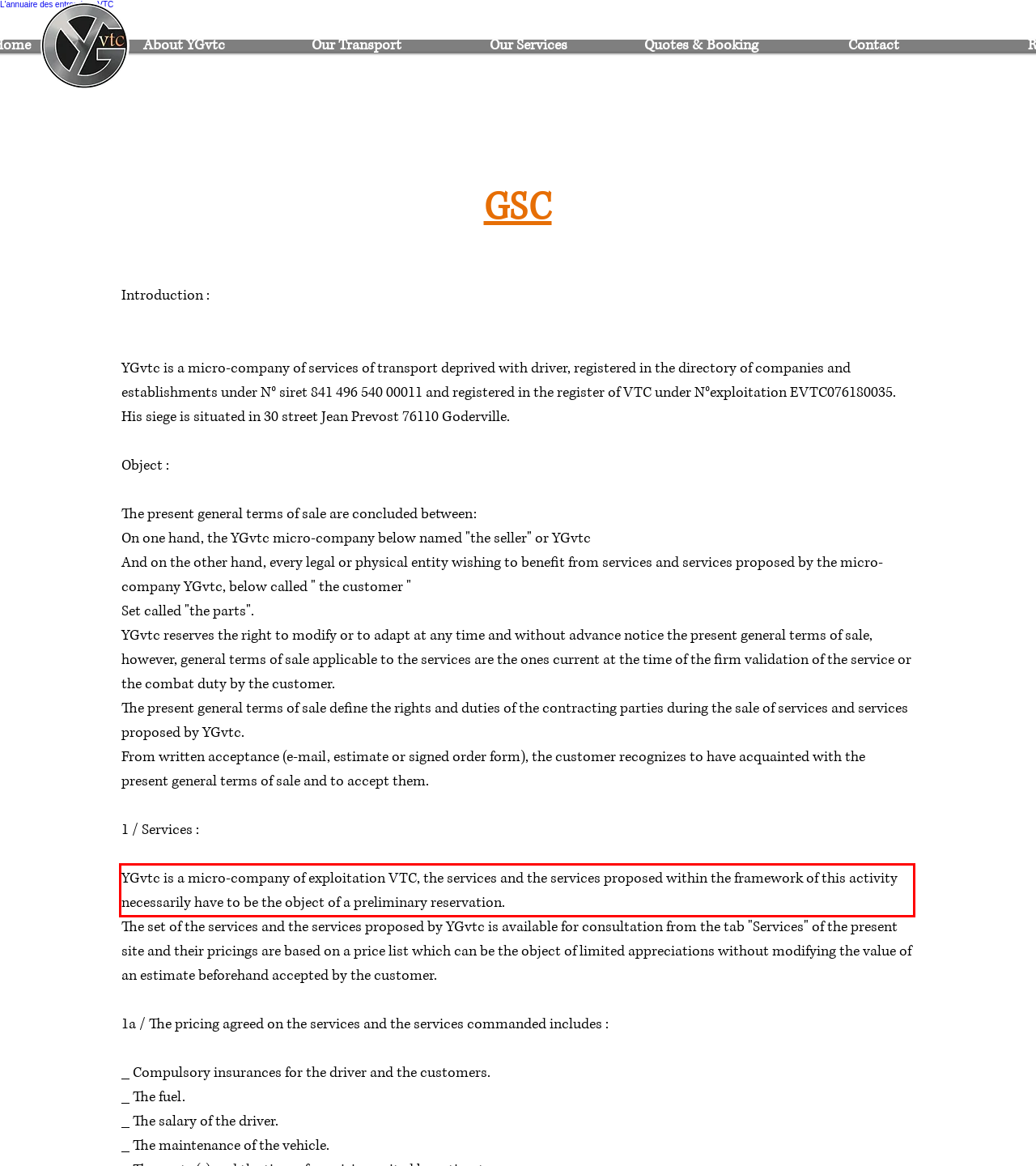Given a webpage screenshot, identify the text inside the red bounding box using OCR and extract it.

YGvtc is a micro-company of exploitation VTC, the services and the services proposed within the framework of this activity necessarily have to be the object of a preliminary reservation.